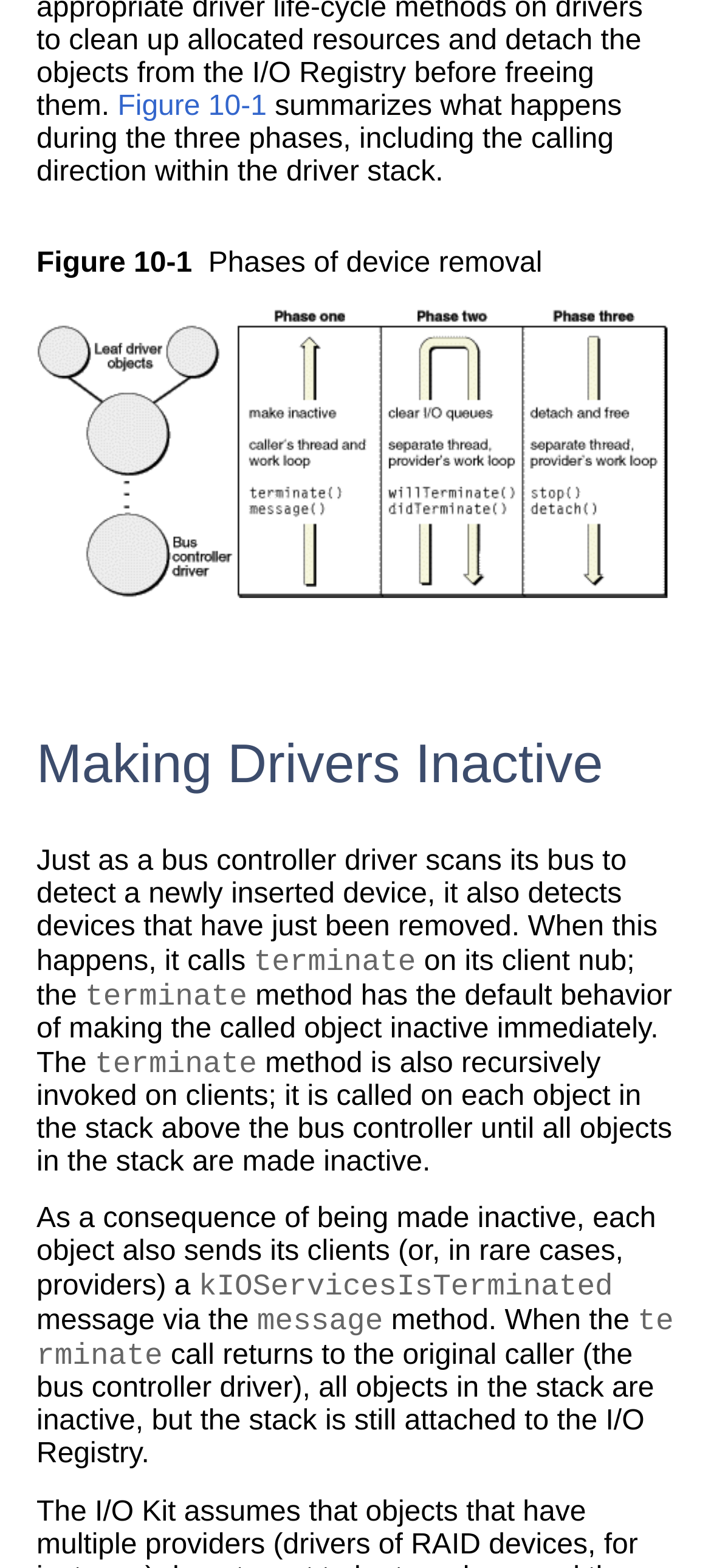Pinpoint the bounding box coordinates of the clickable area necessary to execute the following instruction: "Click the 'Close feedback form' button". The coordinates should be given as four float numbers between 0 and 1, namely [left, top, right, bottom].

[0.705, 0.397, 0.782, 0.431]